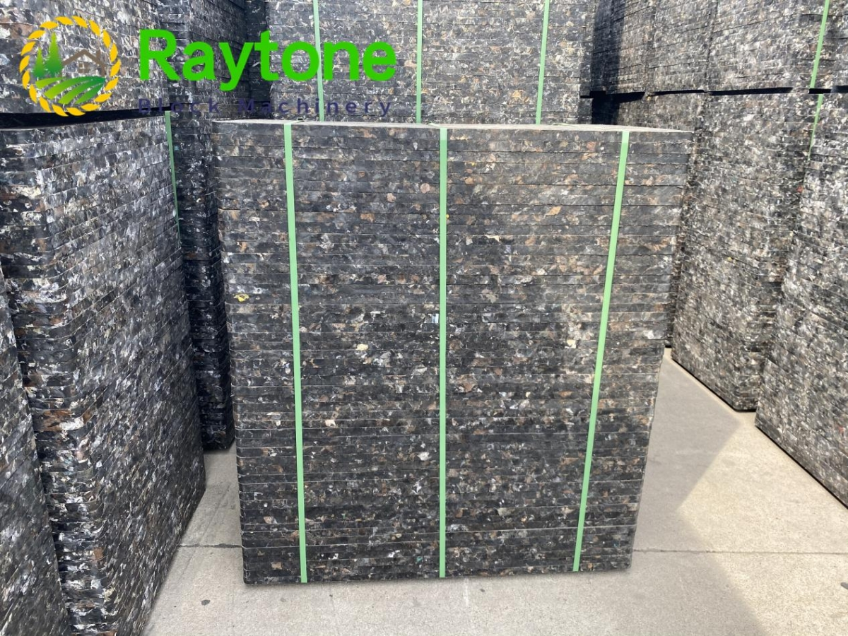What is the typical lifespan of the fiber pallets?
Utilize the image to construct a detailed and well-explained answer.

The caption states that the fiber pallets are known for their durability and long lifespan, typically lasting between 6 to 8 years, which makes them a reliable choice for block production.